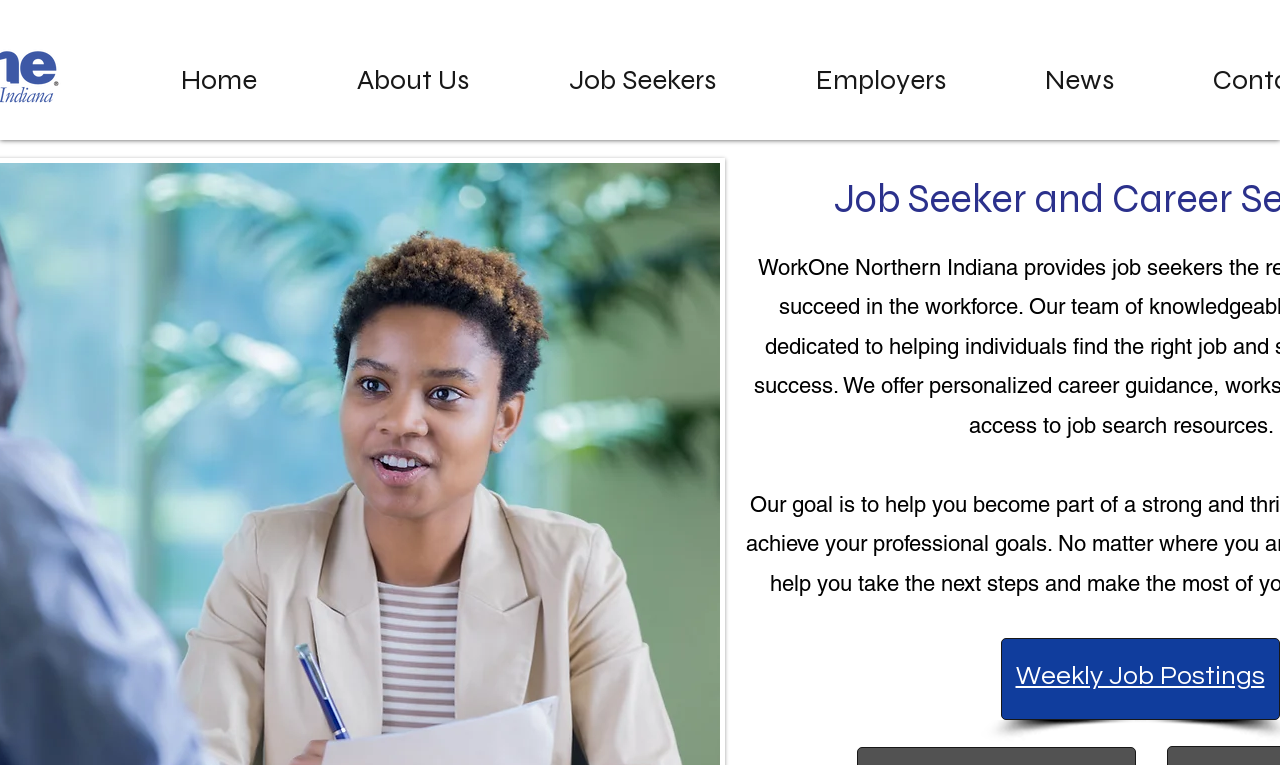Please determine the bounding box coordinates for the element with the description: "Managed Security Services Distributor".

None